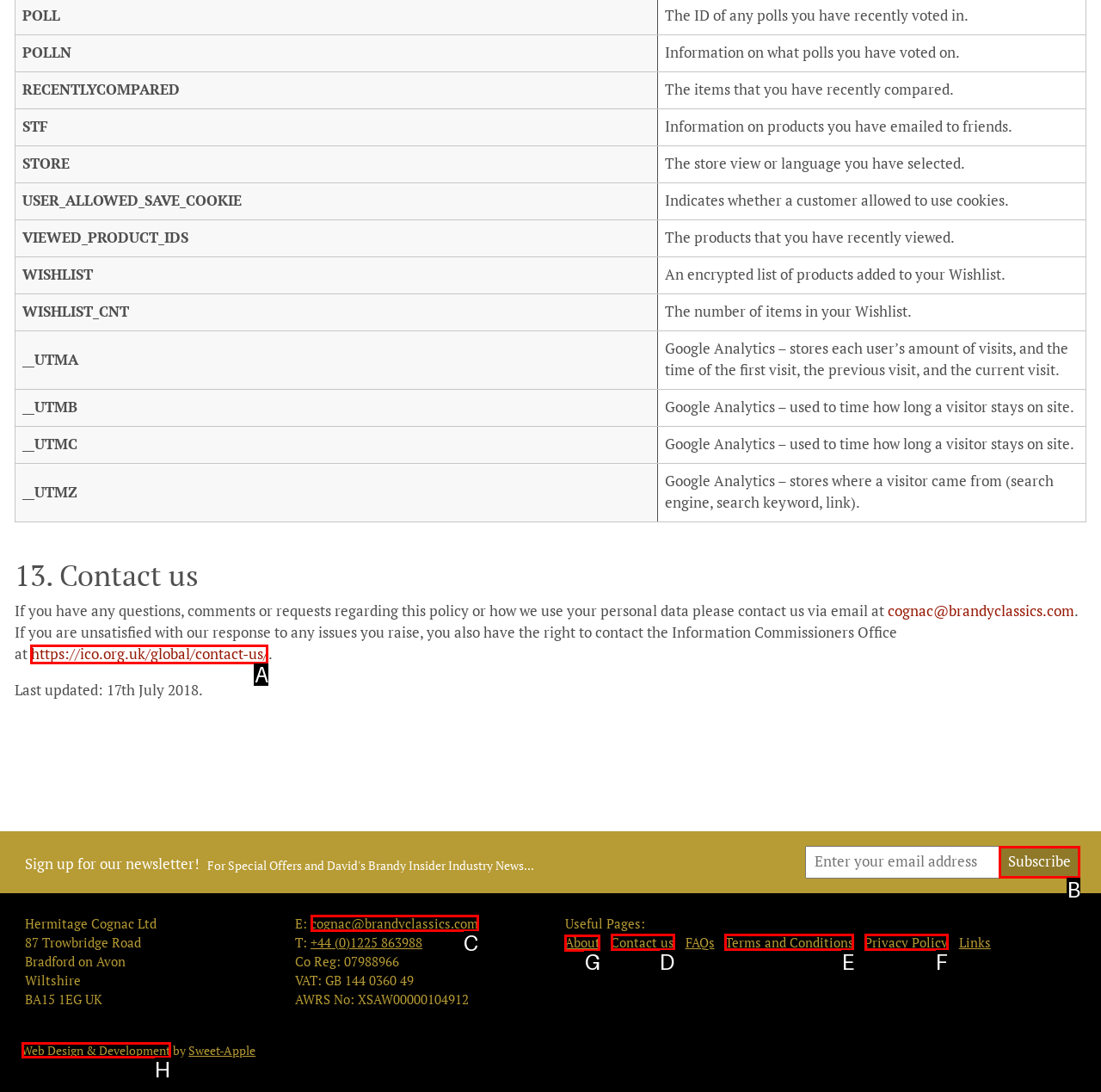Determine the HTML element to click for the instruction: Go to the About page.
Answer with the letter corresponding to the correct choice from the provided options.

G